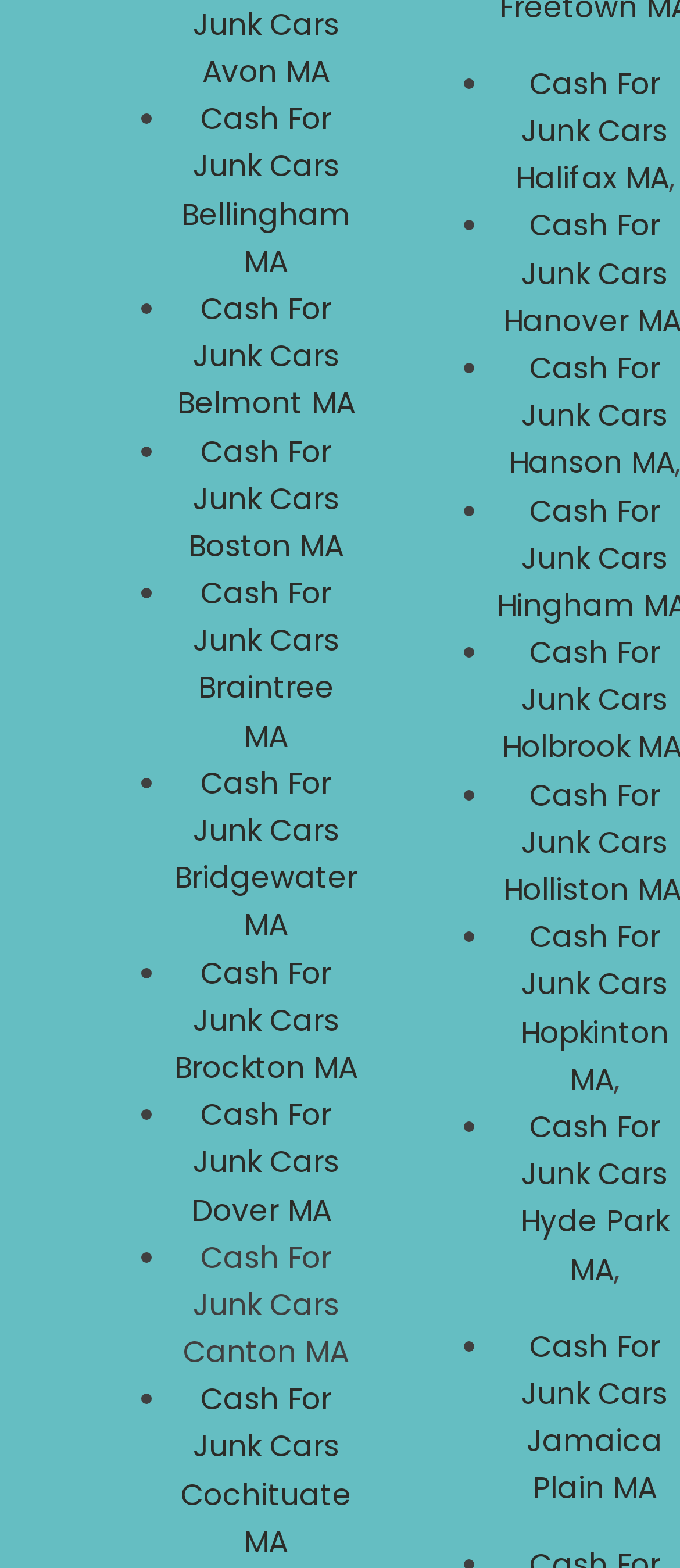Please mark the bounding box coordinates of the area that should be clicked to carry out the instruction: "Click on Cash For Junk Cars Brockton MA".

[0.256, 0.607, 0.526, 0.694]